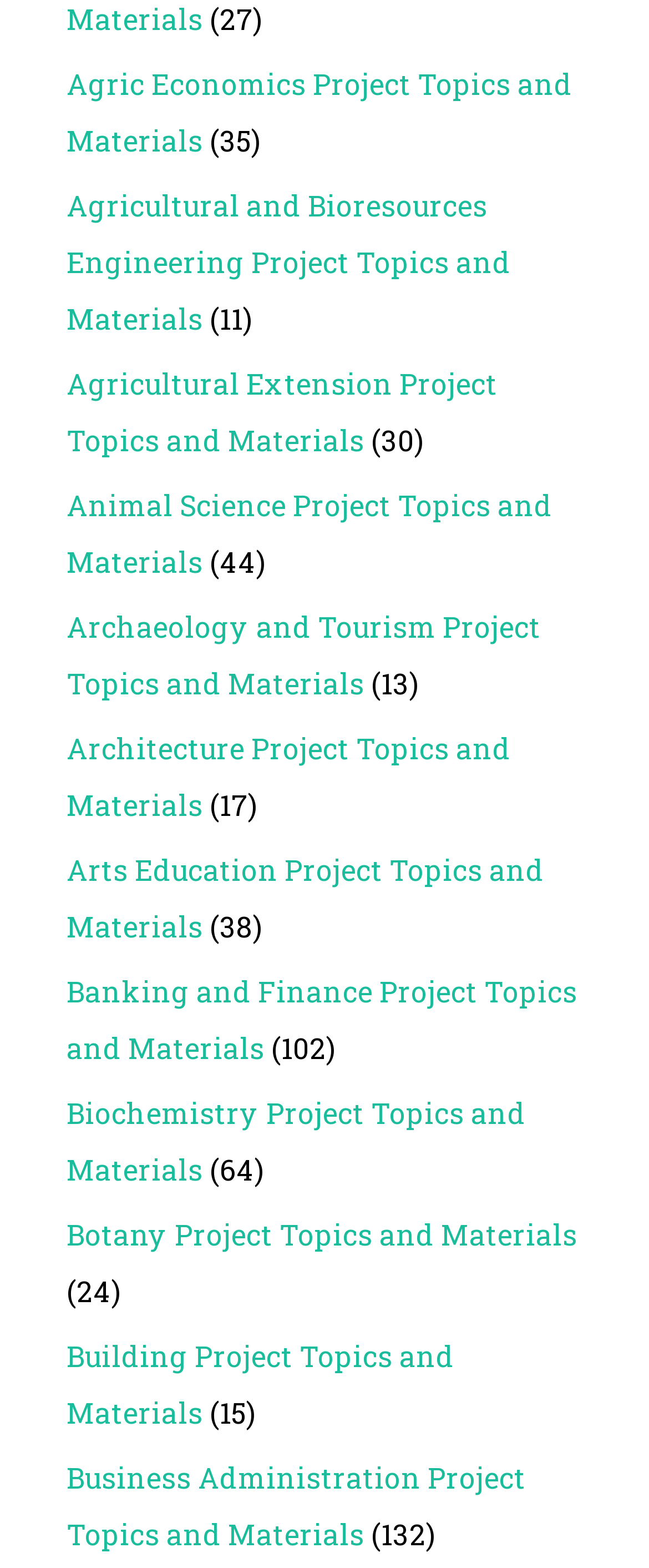How many project topics are listed?
Look at the webpage screenshot and answer the question with a detailed explanation.

I counted the number of links on the webpage that have the text 'Project Topics and Materials' in them, and there are 22 such links.